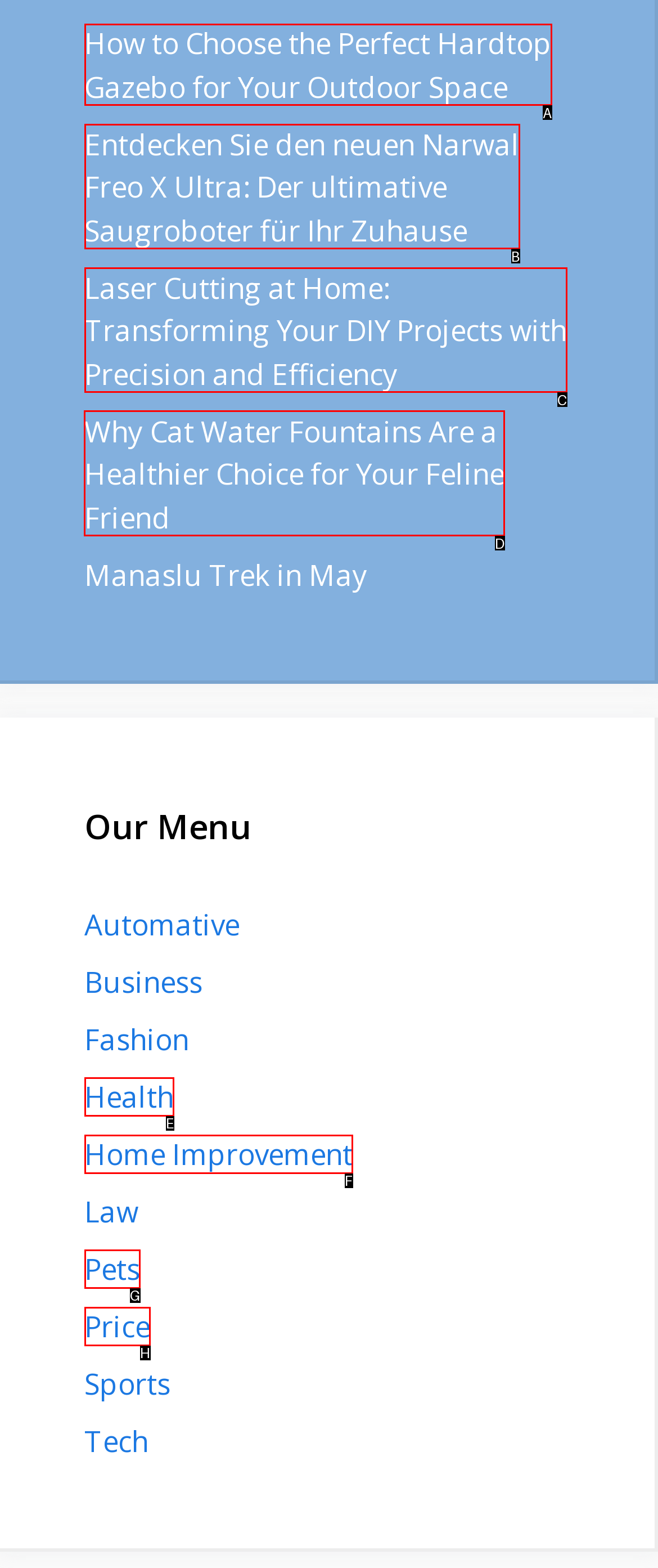Tell me the letter of the correct UI element to click for this instruction: View Super Air Nautique G23 Paragon details. Answer with the letter only.

None